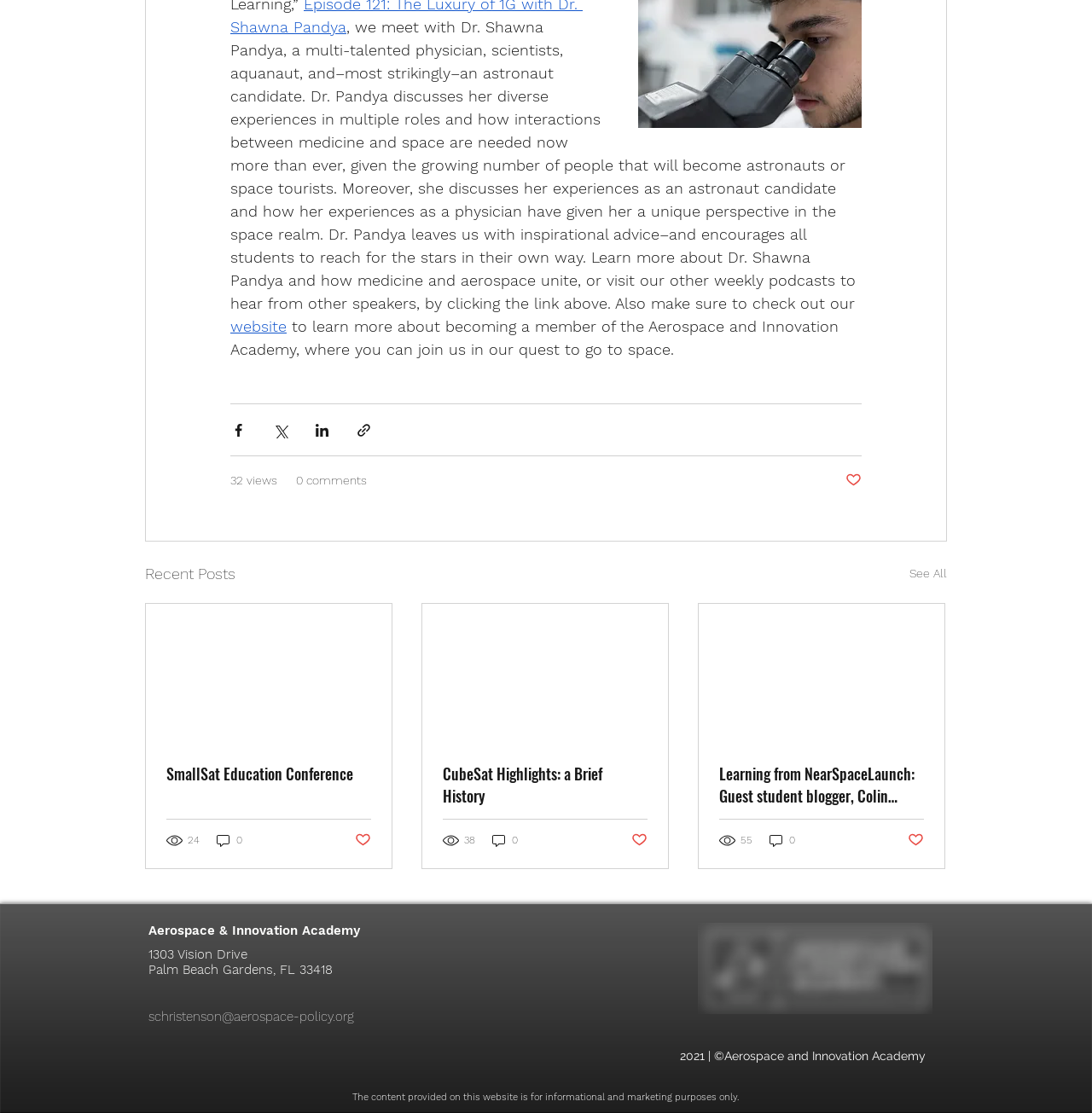Provide a brief response to the question below using a single word or phrase: 
What is the name of the person mentioned in the main article?

Dr. Shawna Pandya